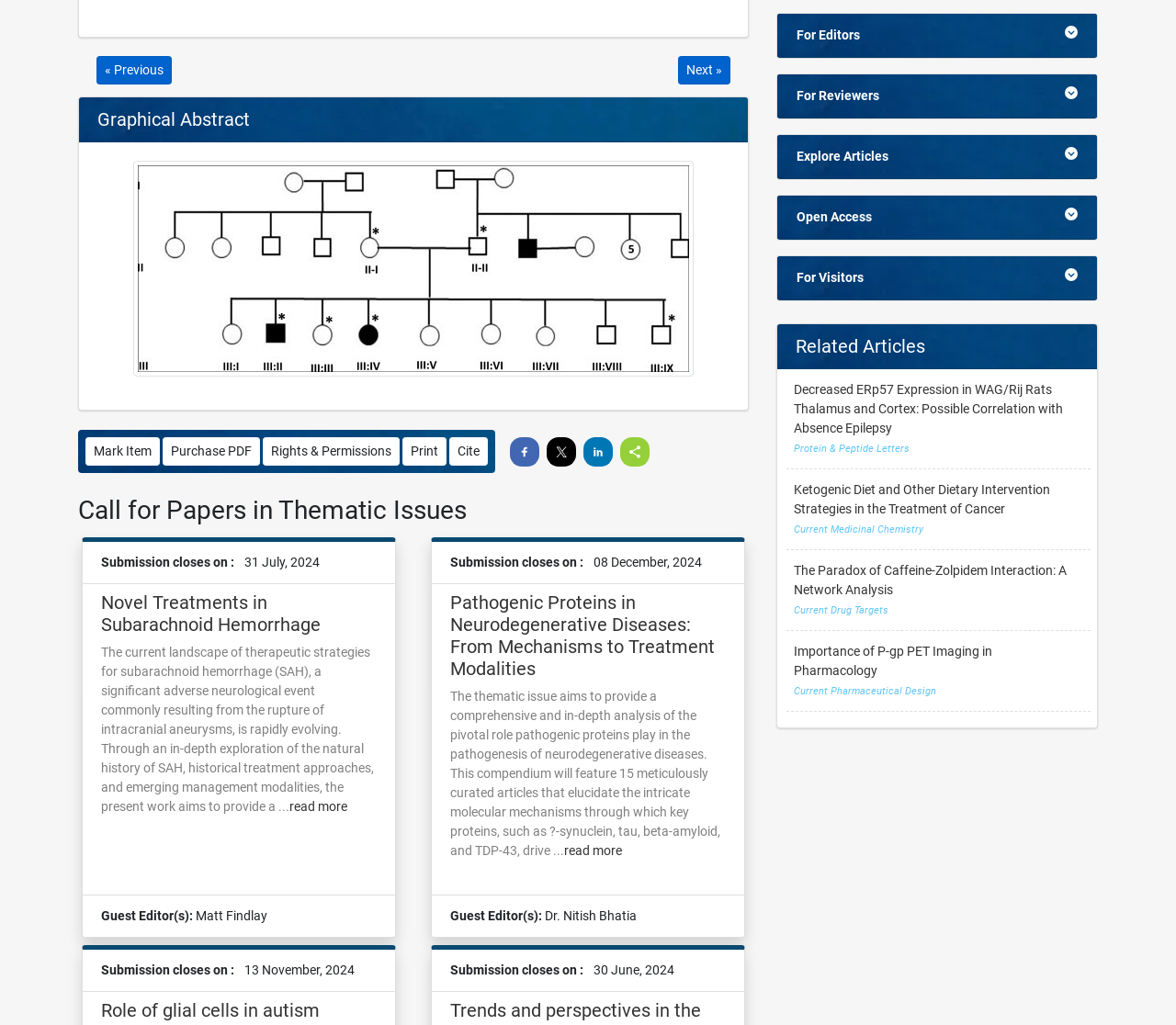Please identify the bounding box coordinates of the element that needs to be clicked to execute the following command: "Read more about Novel Treatments in Subarachnoid Hemorrhage". Provide the bounding box using four float numbers between 0 and 1, formatted as [left, top, right, bottom].

[0.246, 0.779, 0.295, 0.793]